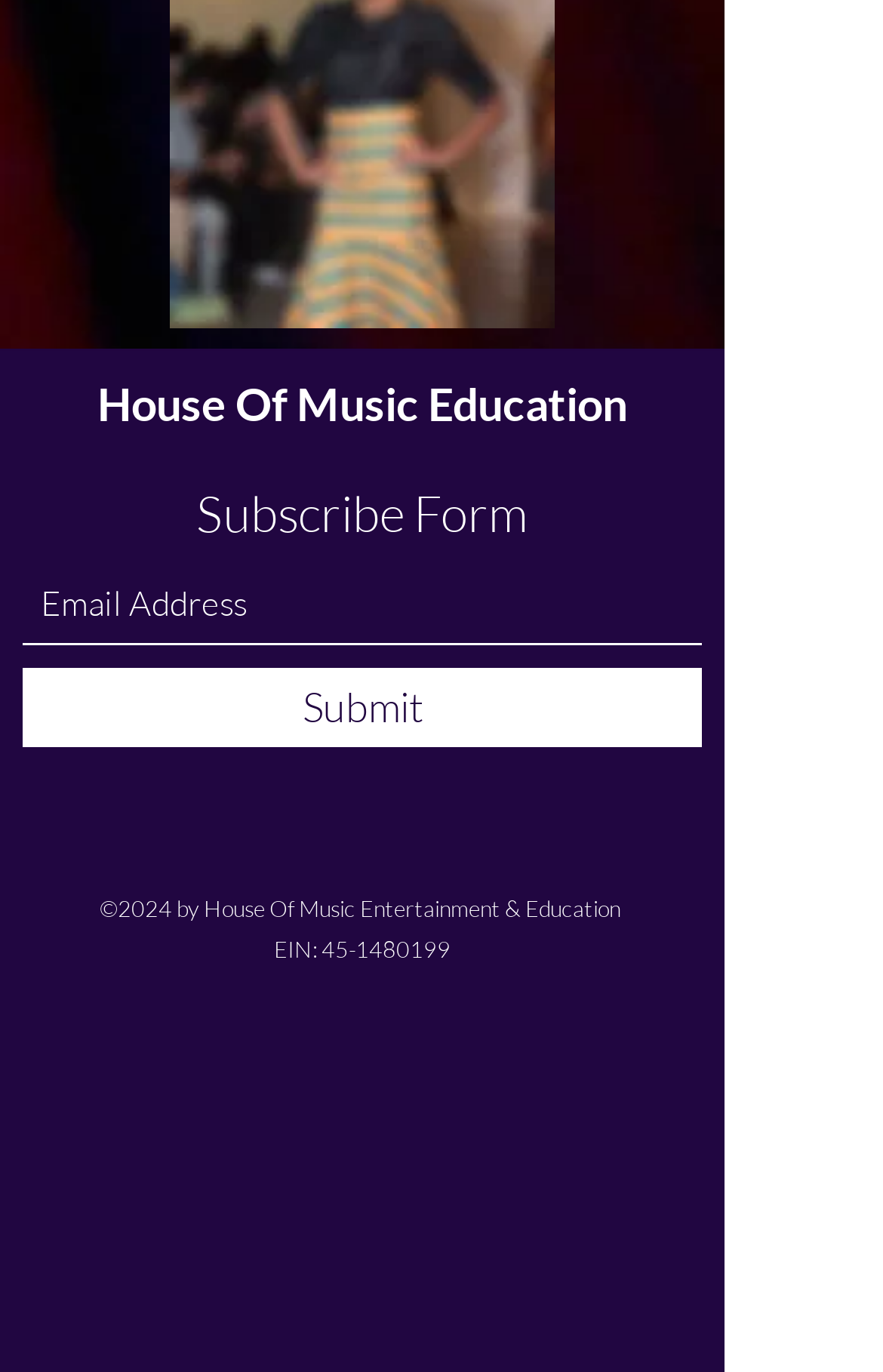Please give a succinct answer to the question in one word or phrase:
How many input fields are in the form?

1